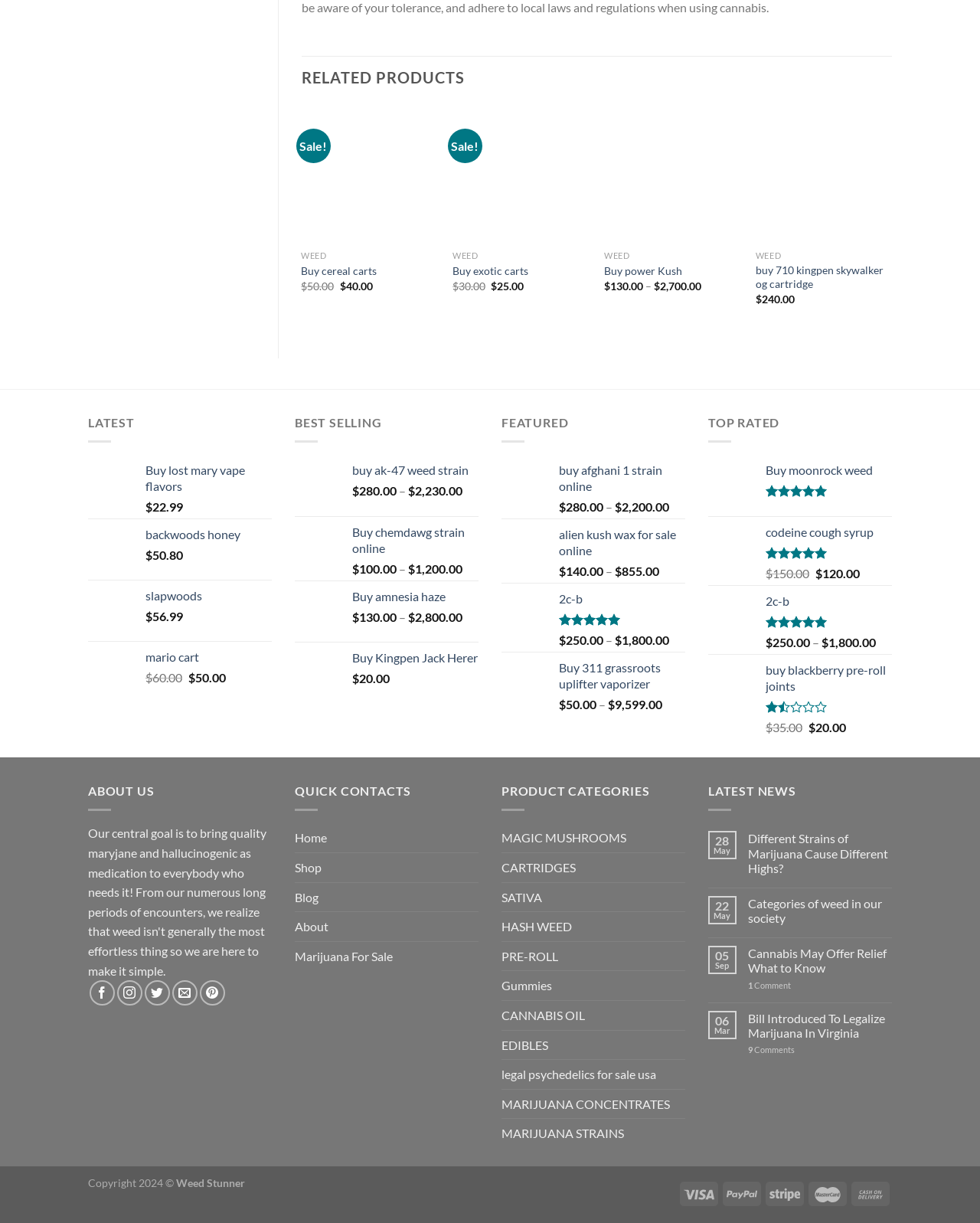Locate the bounding box coordinates of the element that should be clicked to fulfill the instruction: "Add to wishlist".

[0.404, 0.117, 0.435, 0.136]